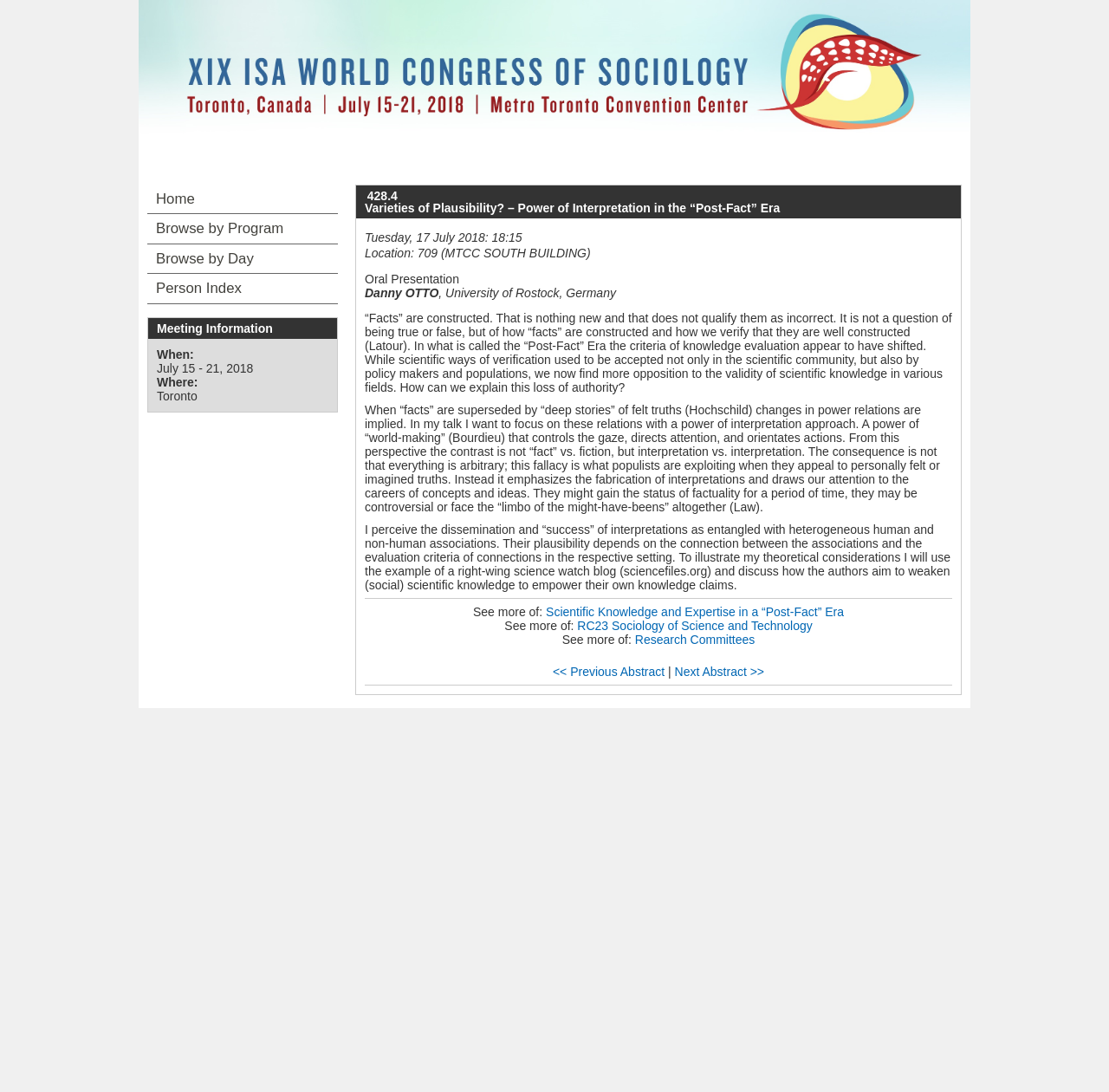Identify the bounding box coordinates for the element that needs to be clicked to fulfill this instruction: "Go to the Home page". Provide the coordinates in the format of four float numbers between 0 and 1: [left, top, right, bottom].

[0.133, 0.169, 0.305, 0.195]